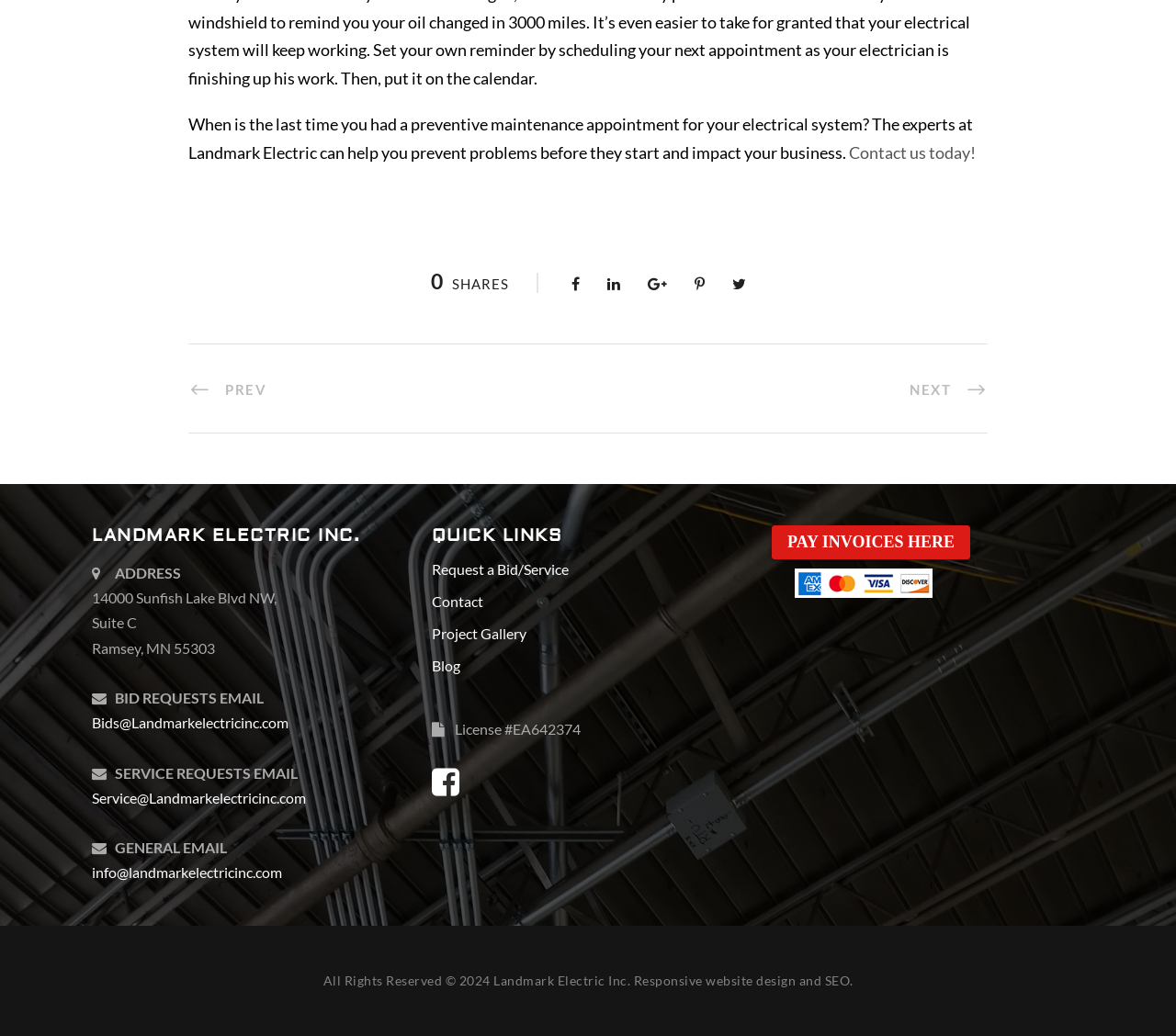Identify the bounding box coordinates of the specific part of the webpage to click to complete this instruction: "Click Request a Bid/Service".

[0.367, 0.541, 0.484, 0.558]